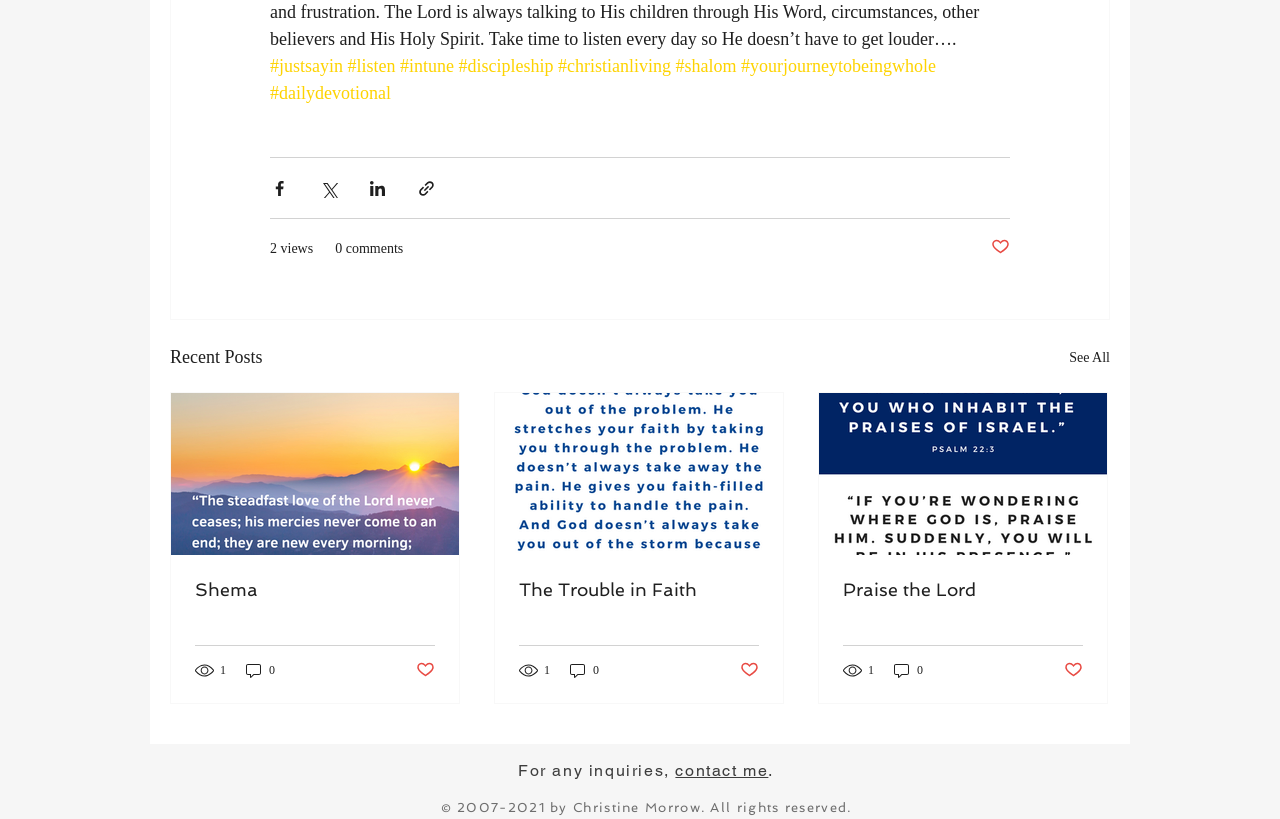Locate the bounding box coordinates of the item that should be clicked to fulfill the instruction: "Click on the 'Share via Facebook' button".

[0.211, 0.218, 0.226, 0.241]